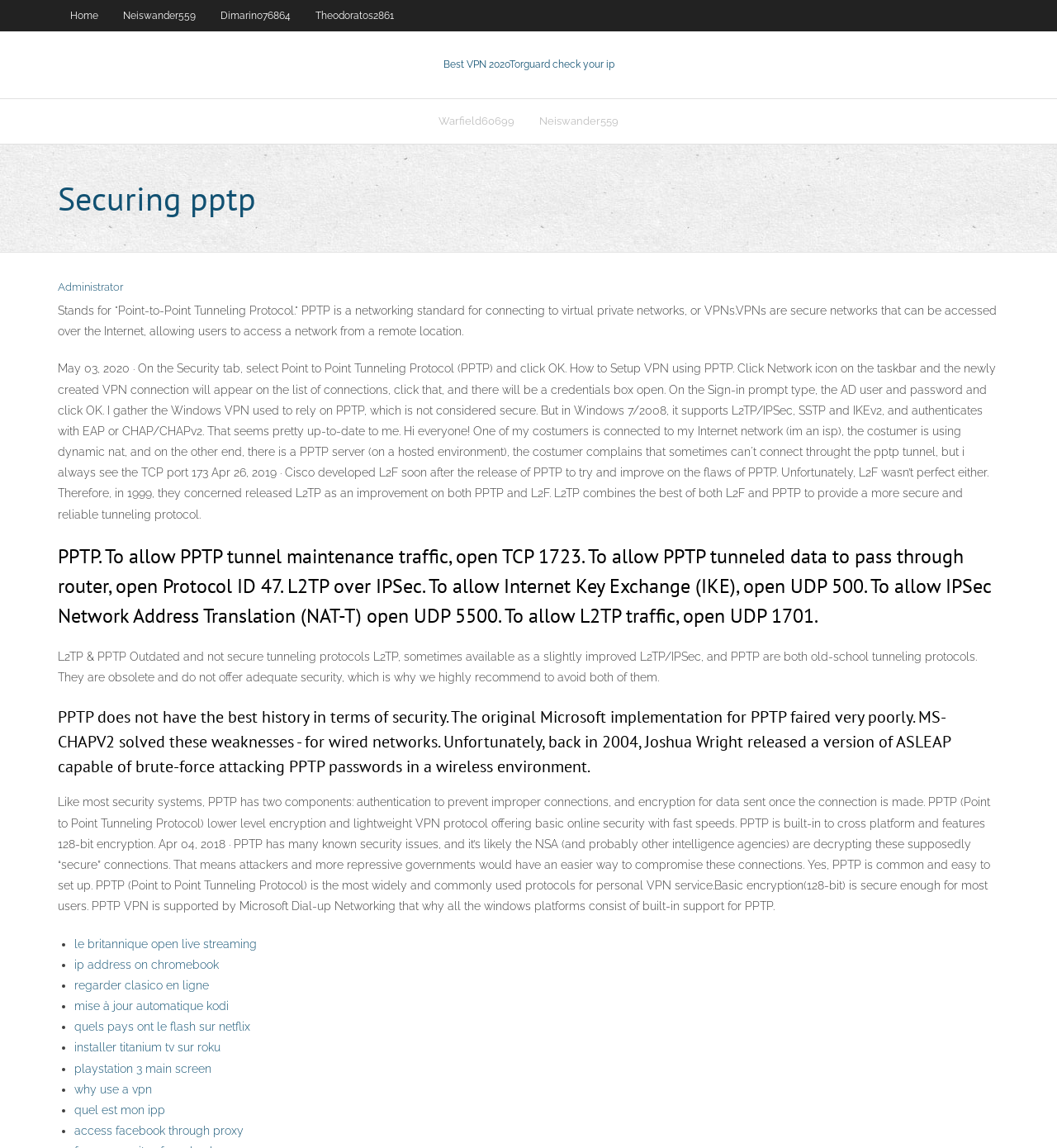Locate the bounding box coordinates of the element that needs to be clicked to carry out the instruction: "Click on the 'Warfield60699' link". The coordinates should be given as four float numbers ranging from 0 to 1, i.e., [left, top, right, bottom].

[0.403, 0.086, 0.498, 0.125]